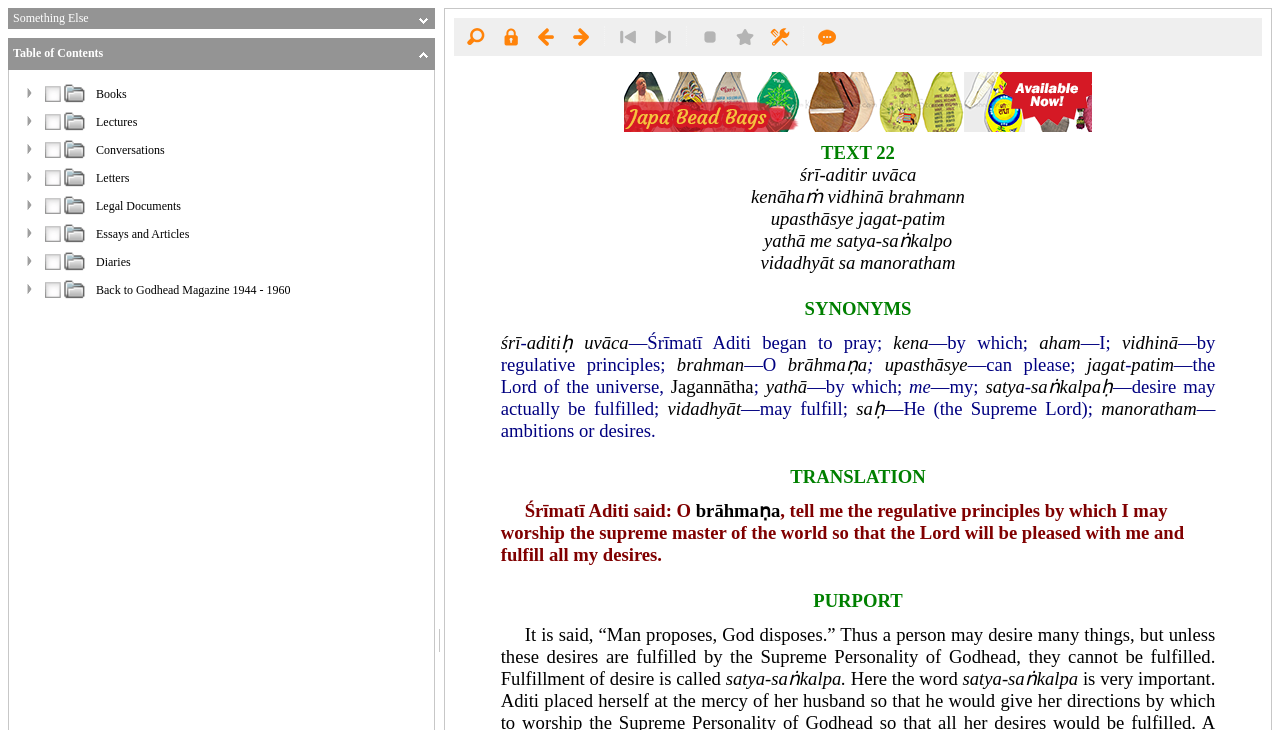Answer the question with a single word or phrase: 
What is the main category of books on this website?

Srila Prabhupada's Original Books